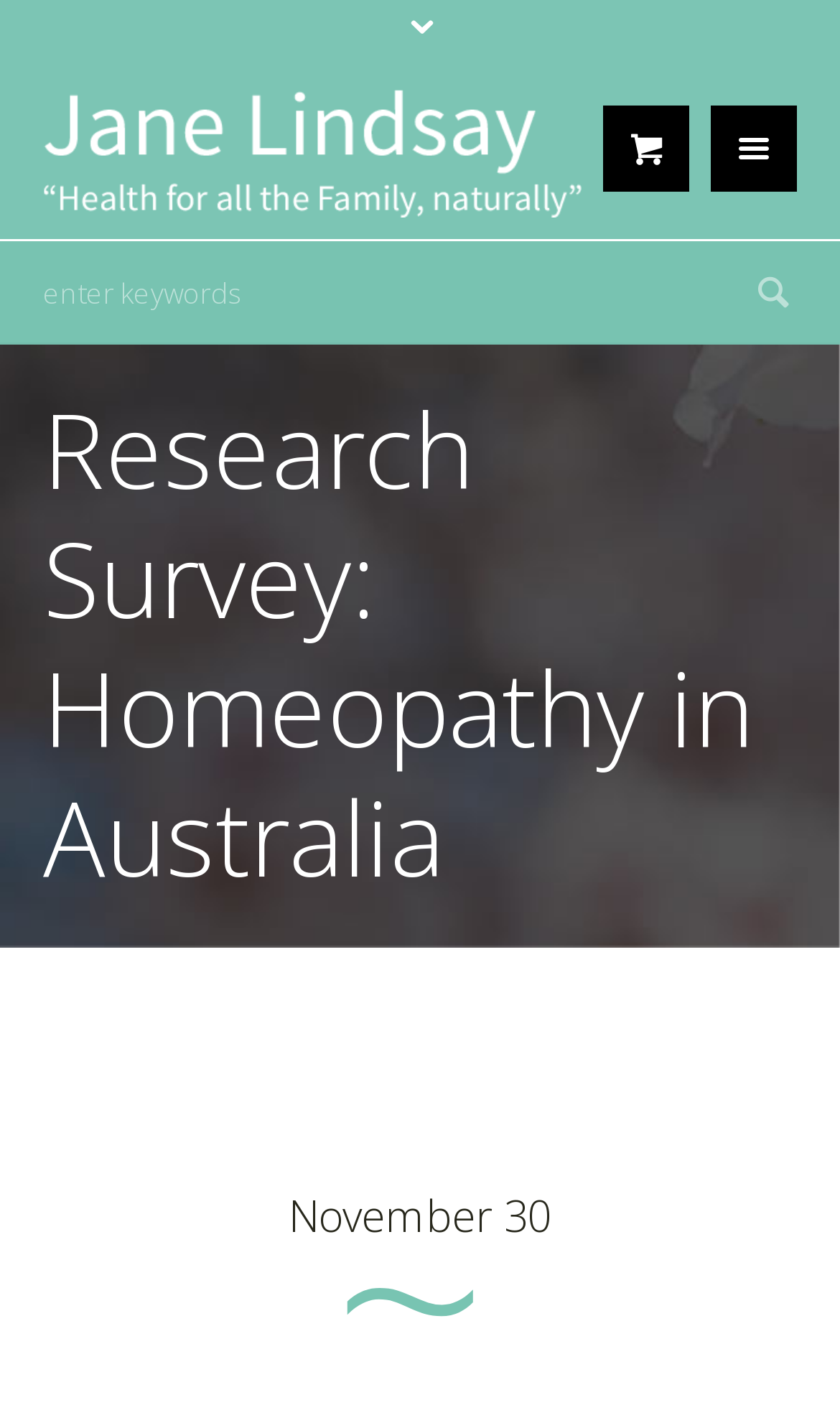Extract the main headline from the webpage and generate its text.

Research Survey: Homeopathy in Australia